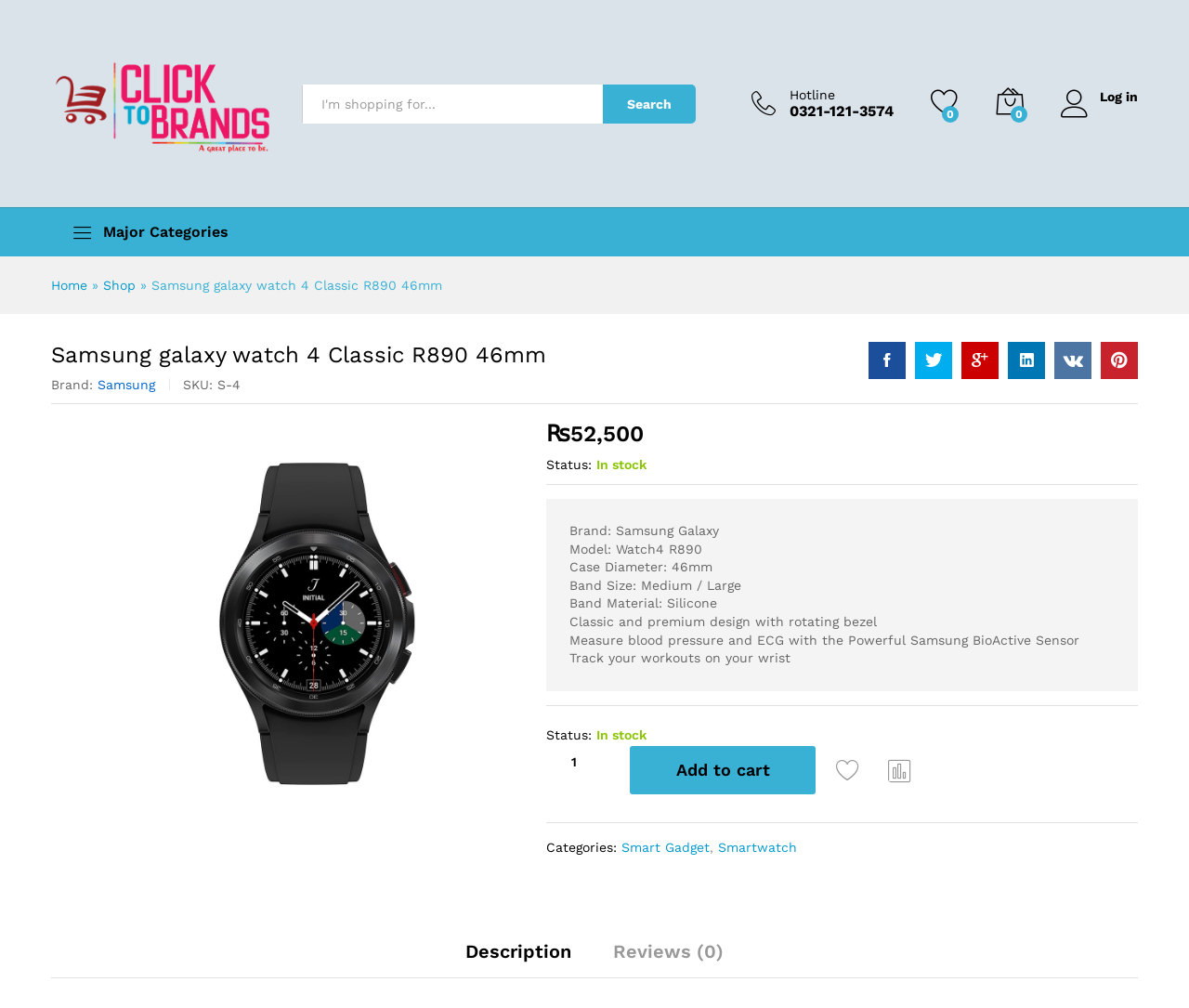Locate the bounding box coordinates of the element that needs to be clicked to carry out the instruction: "Add the product to cart". The coordinates should be given as four float numbers ranging from 0 to 1, i.e., [left, top, right, bottom].

[0.53, 0.74, 0.686, 0.788]